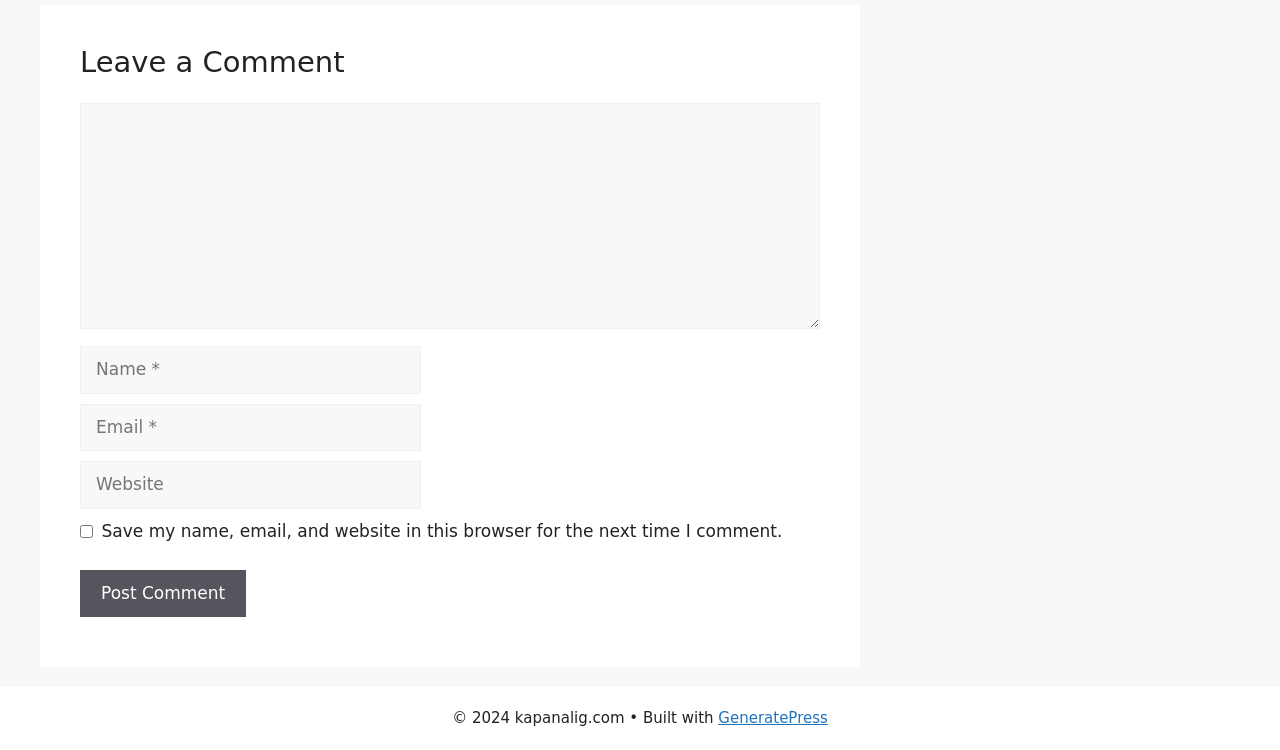What is the function of the checkbox?
Give a one-word or short phrase answer based on the image.

To save user information